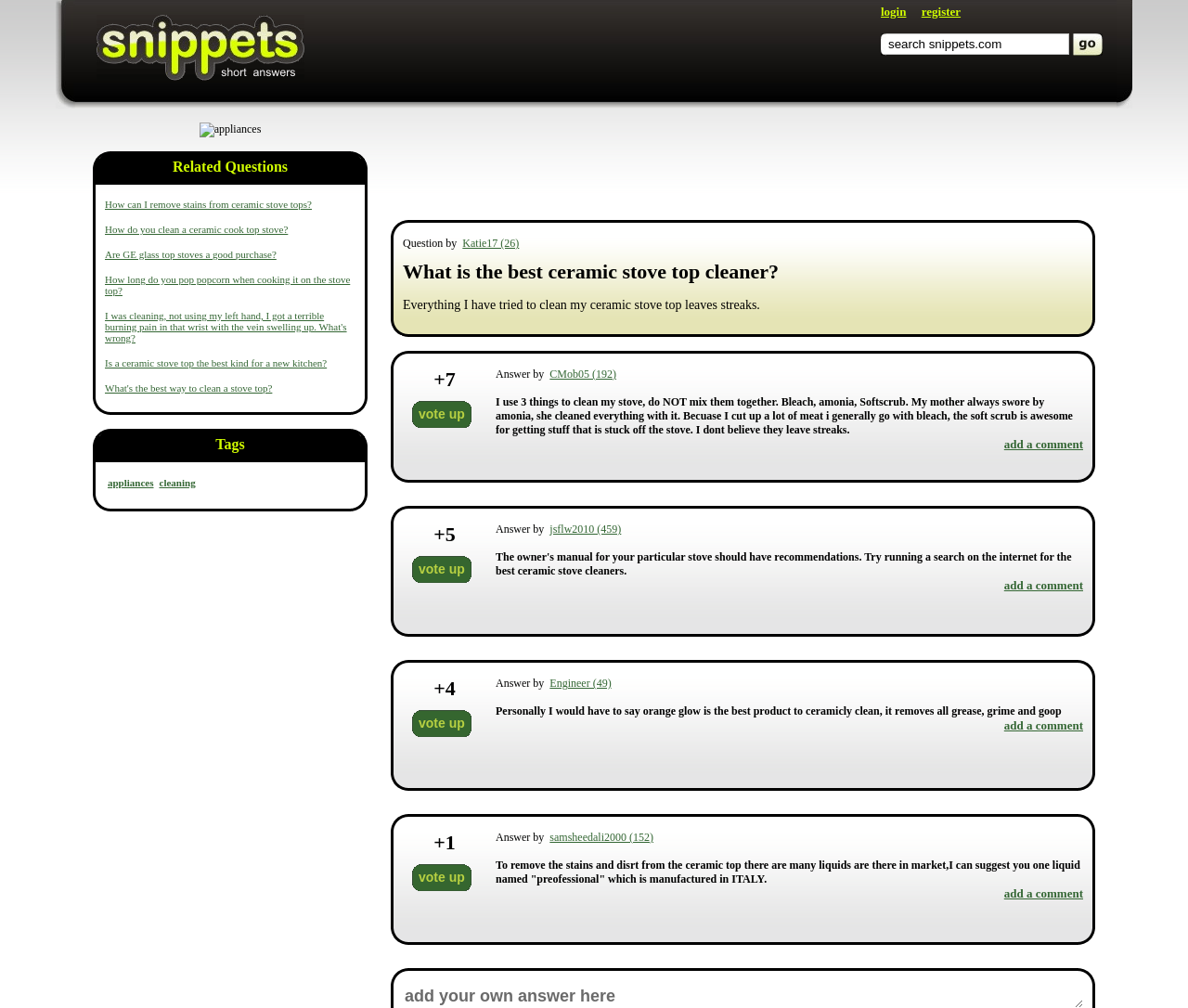Kindly determine the bounding box coordinates for the clickable area to achieve the given instruction: "search snippets.com".

[0.746, 0.033, 0.9, 0.055]